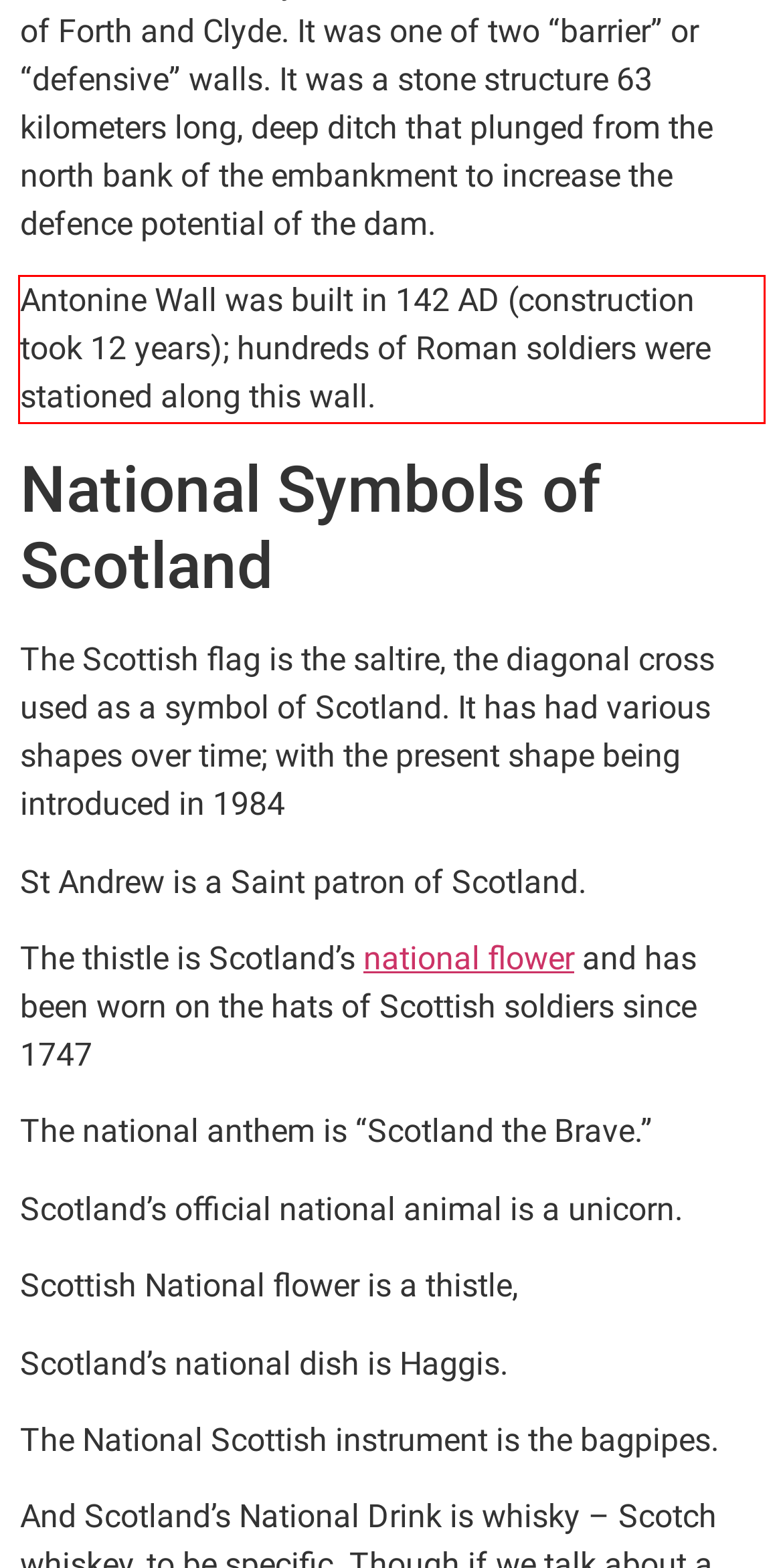With the provided screenshot of a webpage, locate the red bounding box and perform OCR to extract the text content inside it.

Antonine Wall was built in 142 AD (construction took 12 years); hundreds of Roman soldiers were stationed along this wall.